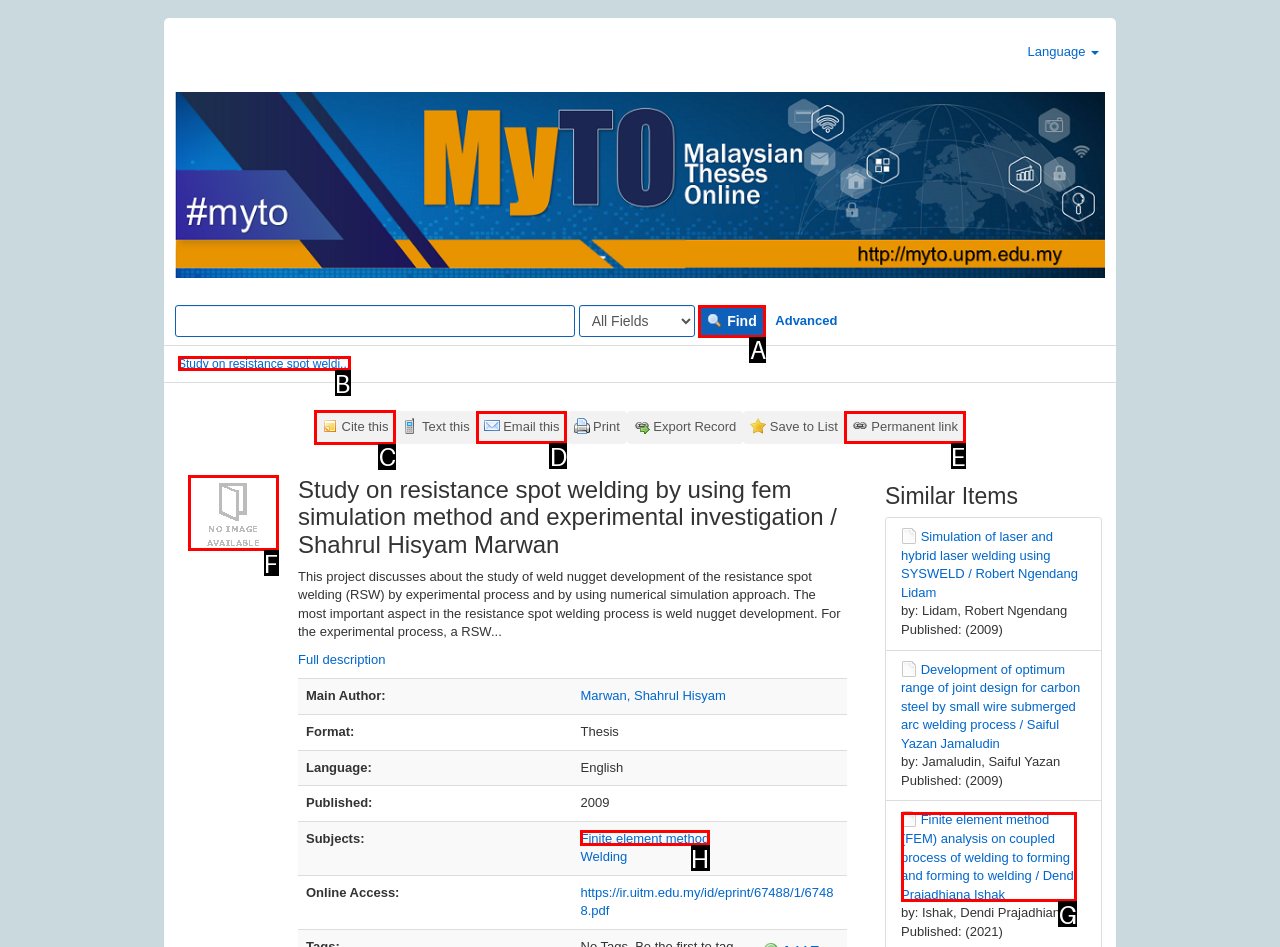Identify the HTML element to select in order to accomplish the following task: Cite this study
Reply with the letter of the chosen option from the given choices directly.

C